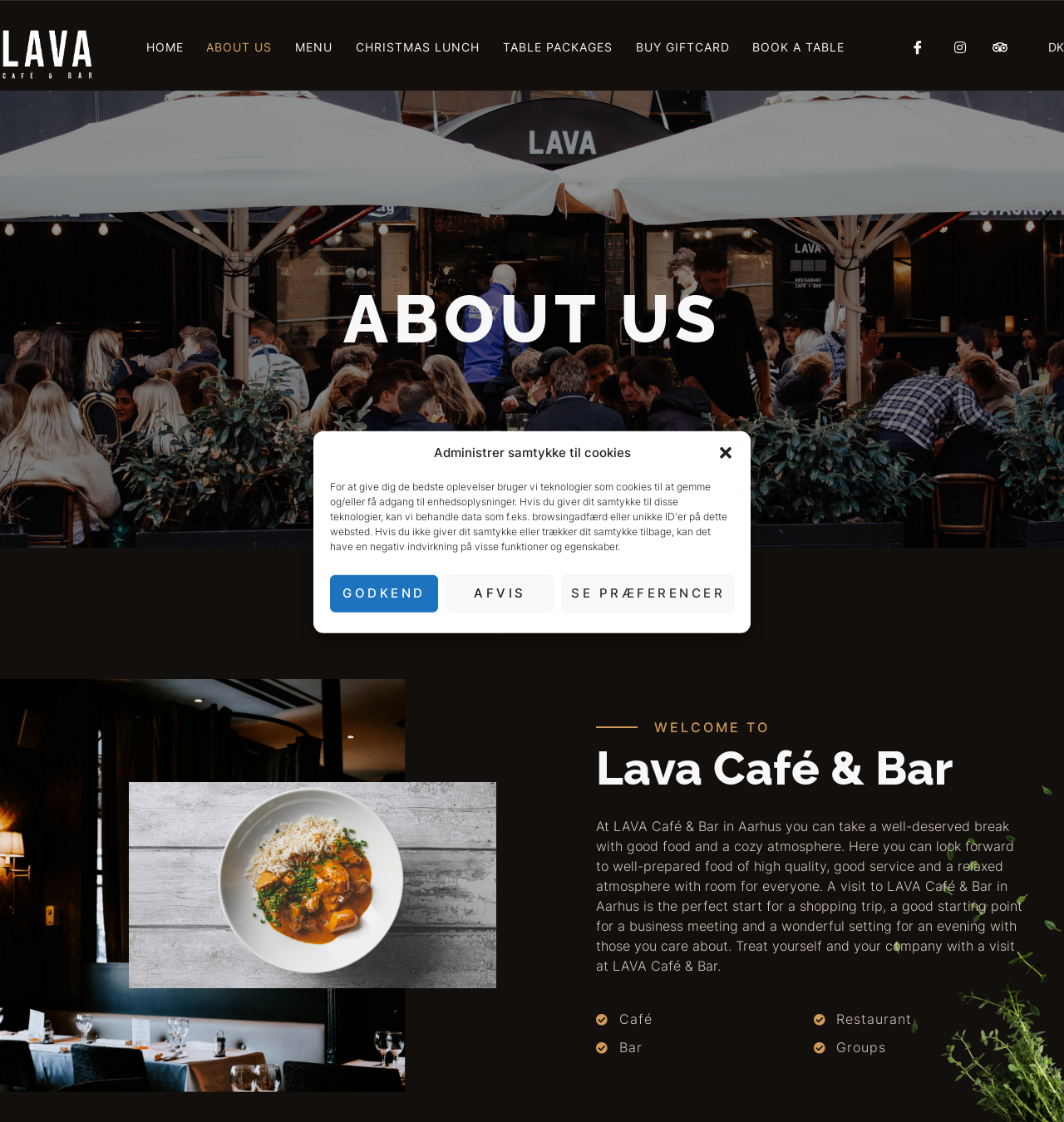From the given element description: "Christmas Lunch", find the bounding box for the UI element. Provide the coordinates as four float numbers between 0 and 1, in the order [left, top, right, bottom].

[0.334, 0.02, 0.451, 0.064]